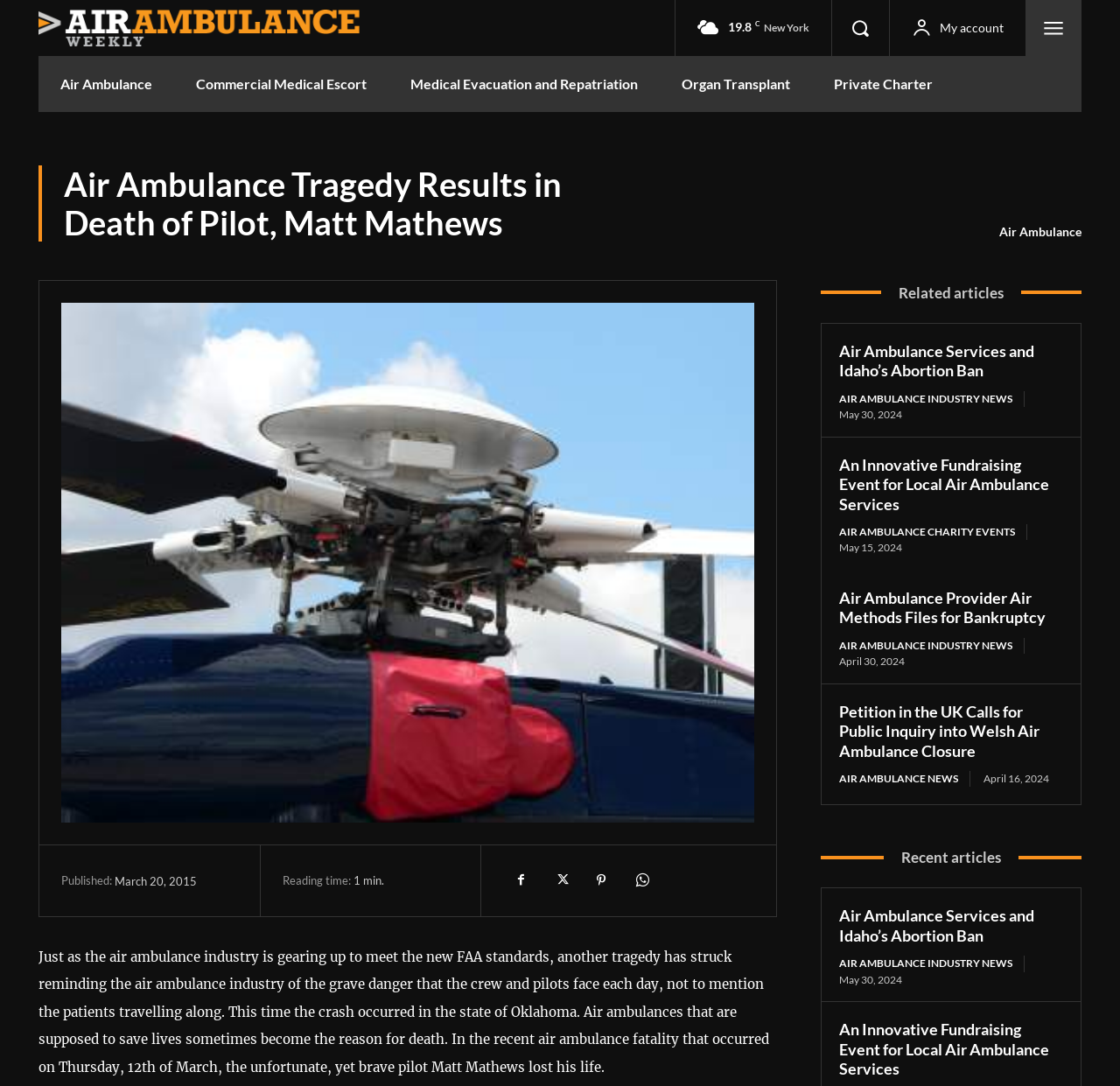Please identify the coordinates of the bounding box that should be clicked to fulfill this instruction: "Check the related article about Air Ambulance Services and Idaho’s Abortion Ban".

[0.749, 0.314, 0.924, 0.35]